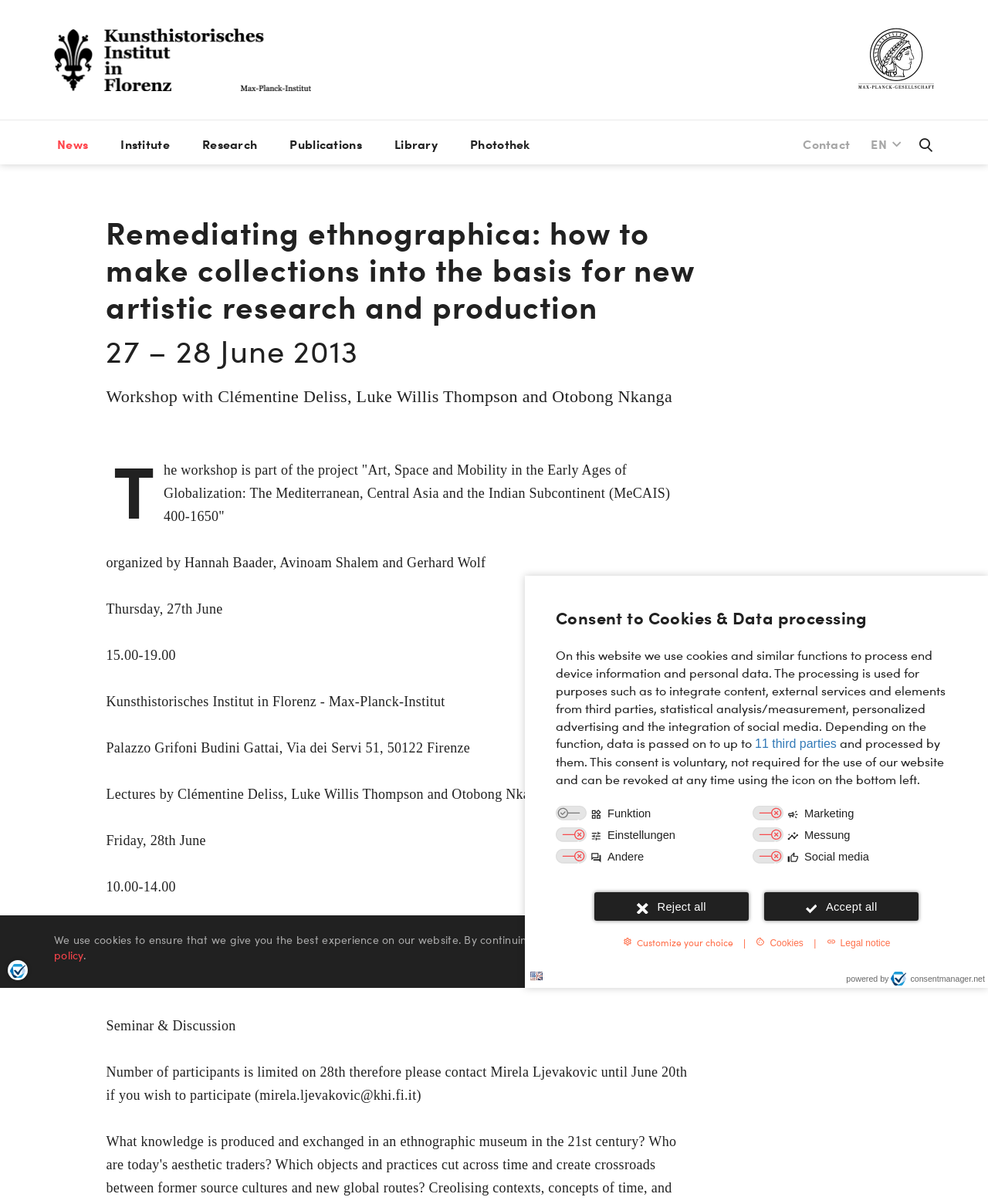Articulate a detailed summary of the webpage's content and design.

The webpage is about an event titled "Remediating ethnographica: how to make collections into the basis for new artistic research and production" which is a workshop with Clémentine Deliss, Luke Willis Thompson, and Otobong Nkanga. The event is part of a project called "Art, Space and Mobility in the Early Ages of Globalization: The Mediterranean, Central Asia and the Indian Subcontinent (MeCAIS) 400-1650" organized by Hannah Baader, Avinoam Shalem, and Gerhard Wolf.

At the top of the page, there is a dialog box for "Consent to Cookies & Data processing" with a heading and a paragraph of text explaining the use of cookies and data processing on the website. Below this, there are several checkboxes for different purposes such as marketing, settings, measurement, and social media, each with an accompanying image. There are also two buttons, "Reject all" and "Accept all", and a link to "Customize your choice".

On the top-right corner of the page, there is a button for "Language: en" and a link to "consentmanager.net" with an image. Below this, there are several links to different sections of the website, including "News", "Institute", "Research", "Publications", "Library", "Photothek", and "Contact".

The main content of the page is about the workshop, with a heading and several paragraphs of text describing the event, including the dates, times, and locations. There are also several links to other pages, including "Home", "News", "Events", and "EN".

At the bottom of the page, there is a static text stating "We use cookies to ensure that we give you the best experience on our website. By continuing to browse, you are accepting our cookie policy" with a link to the cookie policy. There is also a button "OK" and a button "Privacy settings" with a popup dialog.